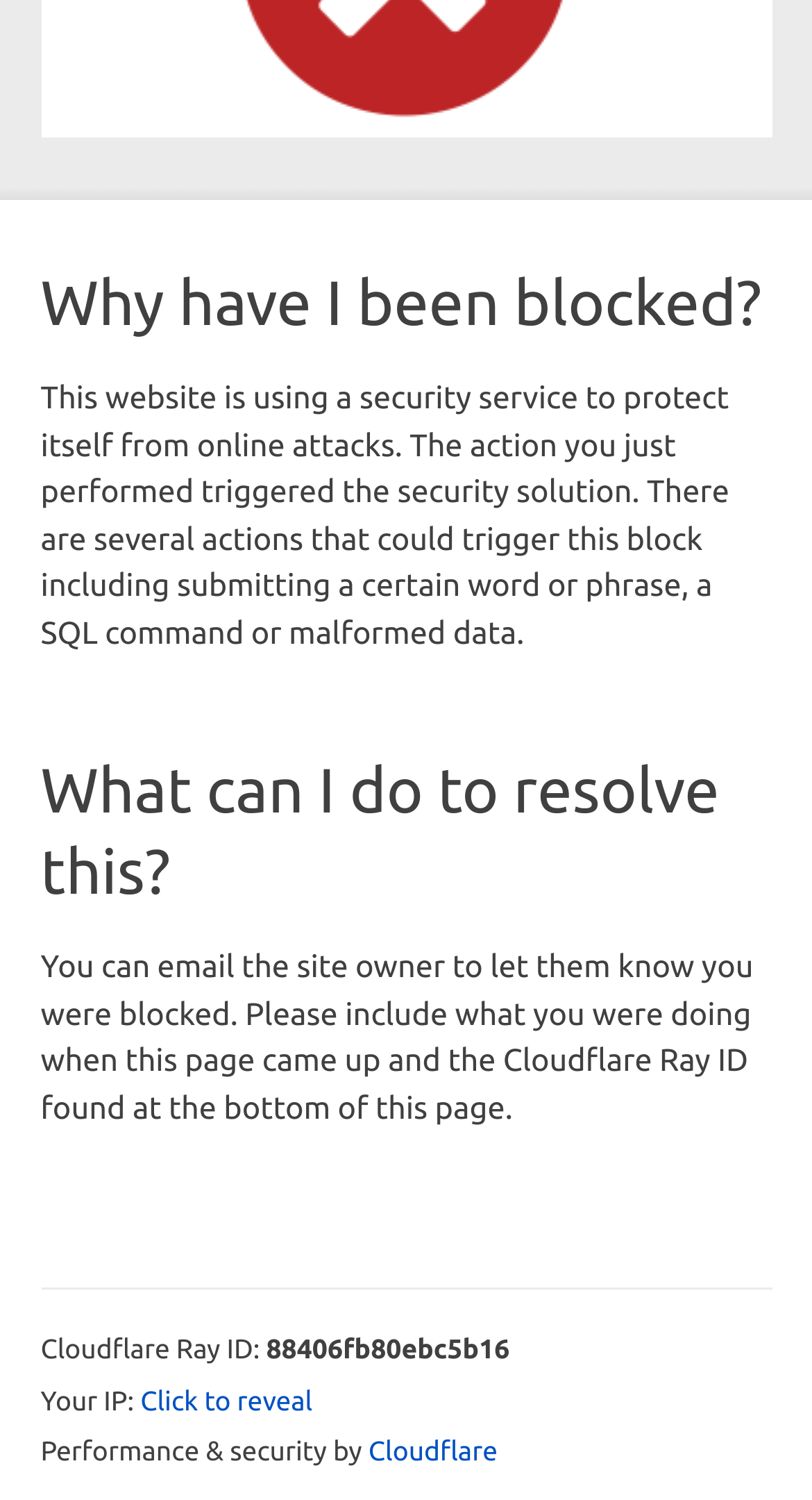Find the bounding box coordinates for the UI element that matches this description: "Cloudflare".

[0.454, 0.959, 0.613, 0.978]